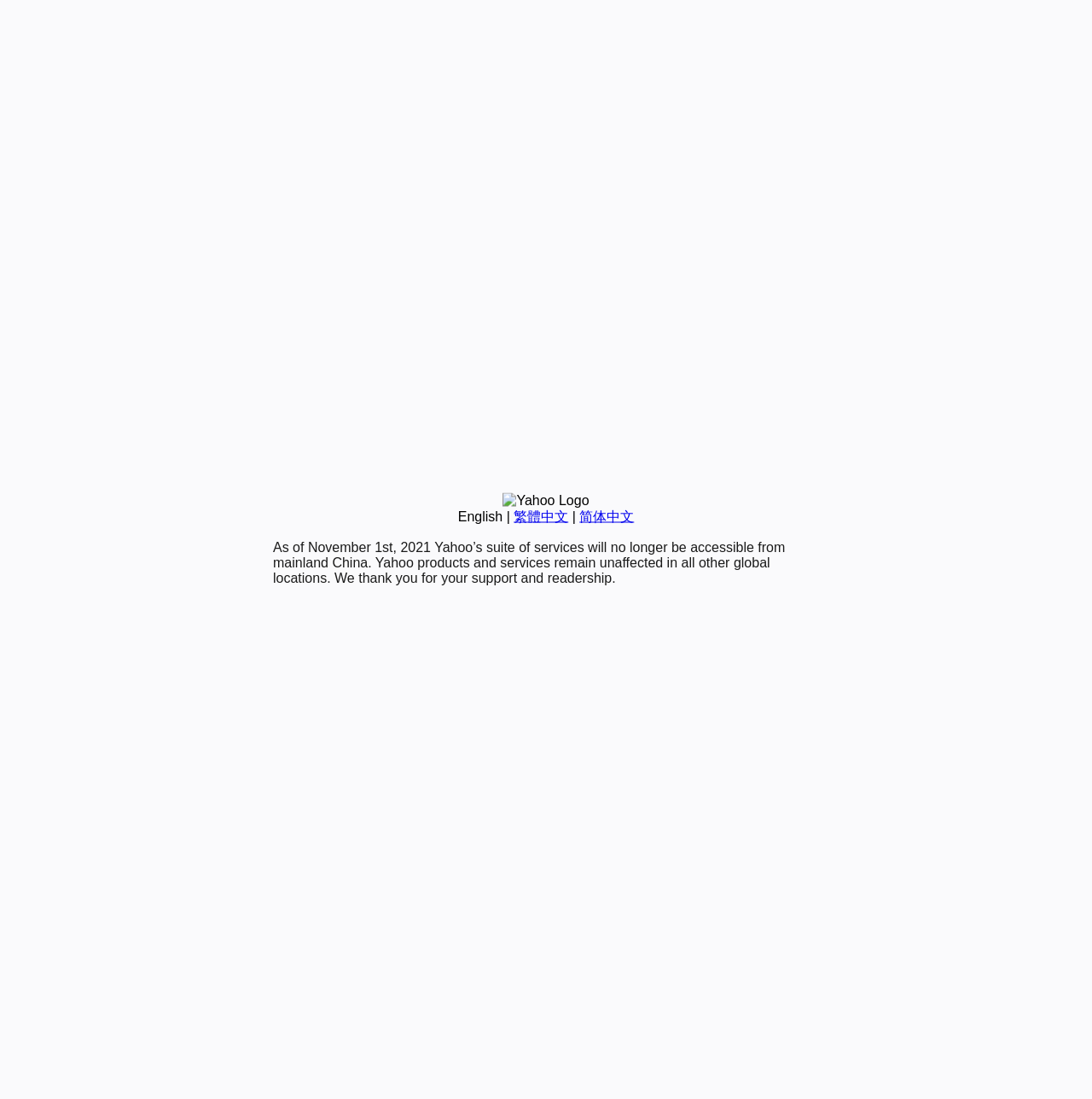Find the bounding box of the UI element described as: "繁體中文". The bounding box coordinates should be given as four float values between 0 and 1, i.e., [left, top, right, bottom].

[0.47, 0.463, 0.52, 0.476]